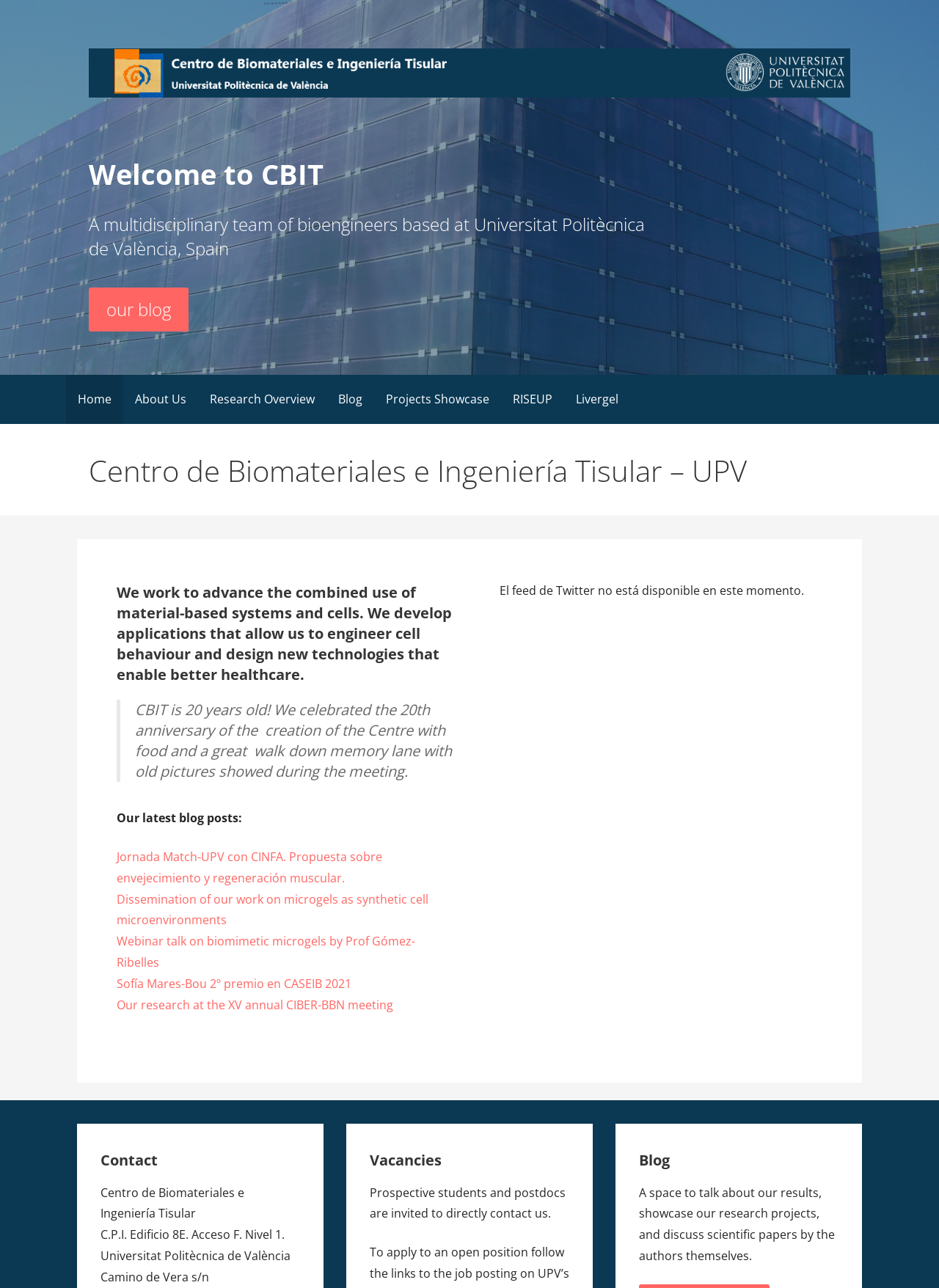Please find the bounding box coordinates of the element that you should click to achieve the following instruction: "Click on the 'Home' link". The coordinates should be presented as four float numbers between 0 and 1: [left, top, right, bottom].

[0.07, 0.291, 0.131, 0.329]